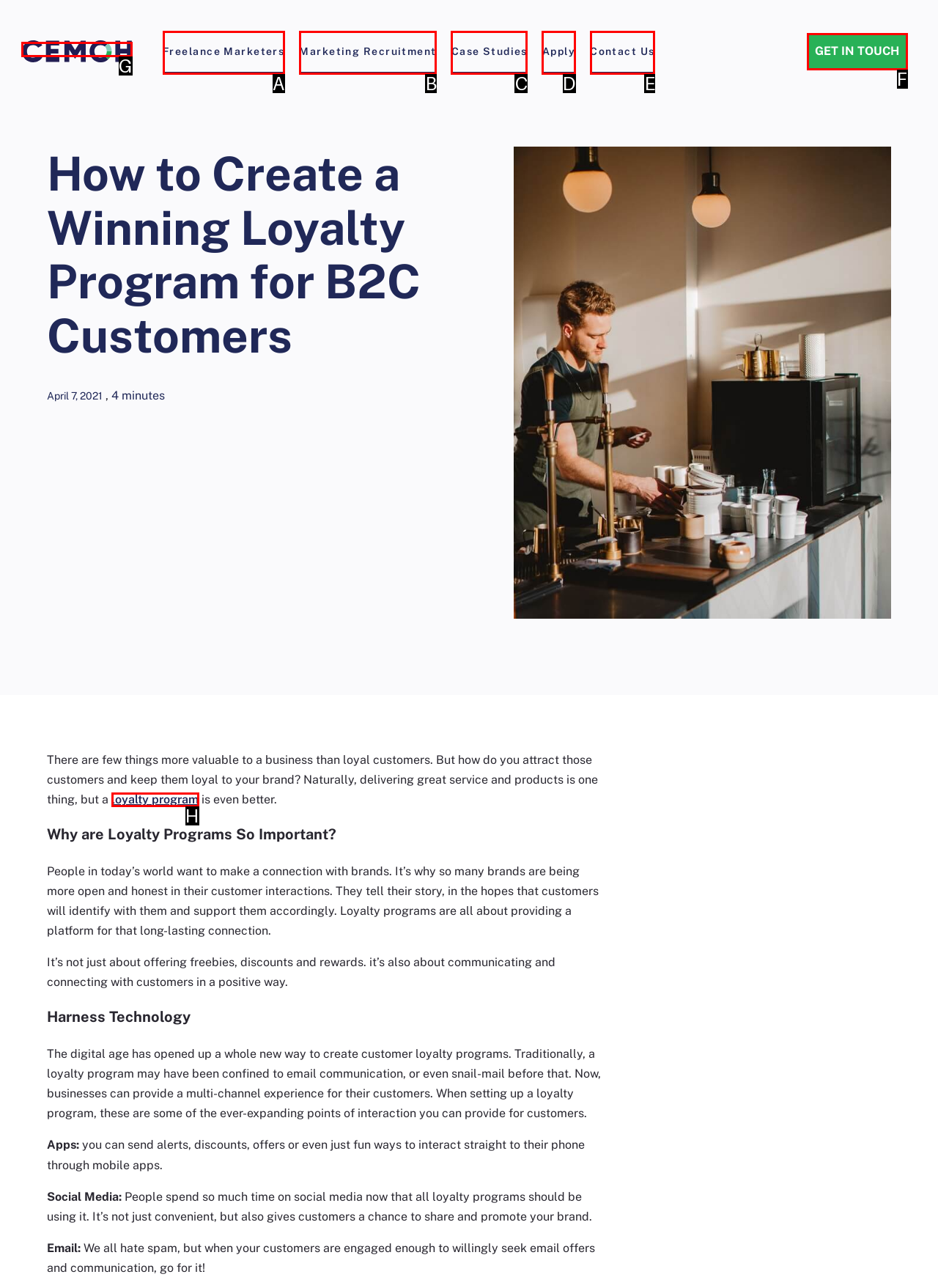Identify the correct option to click in order to complete this task: Click the Cemoh Logo
Answer with the letter of the chosen option directly.

G